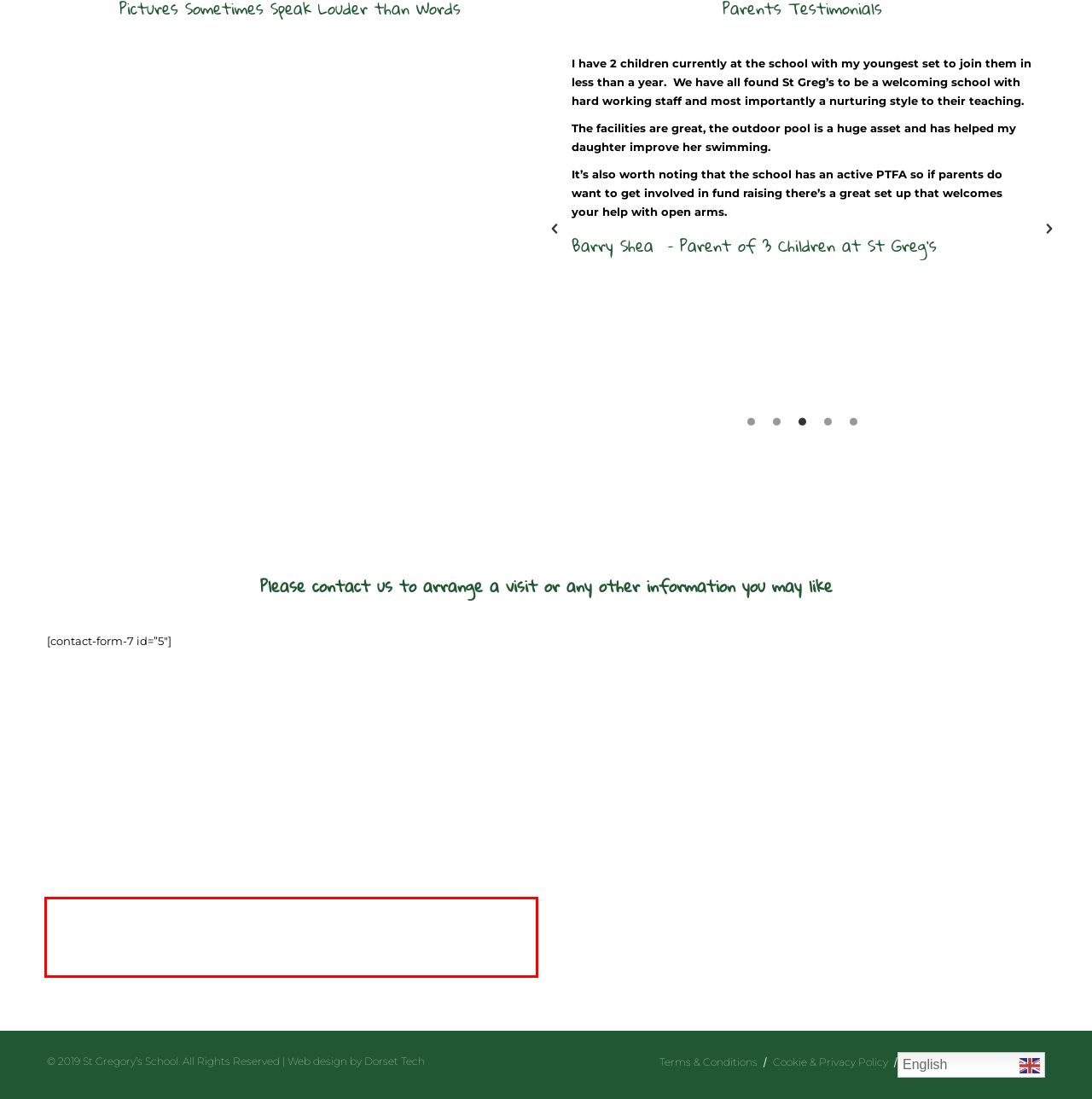Using the provided screenshot of a webpage, recognize and generate the text found within the red rectangle bounding box.

St Gregory's Church of England VA Primary School New Street, Marnhull, Sturminster Newton Dorset DT10 1PZ E: office@stgregorymarnhull.dorset.sch.uk T: 01258 820206